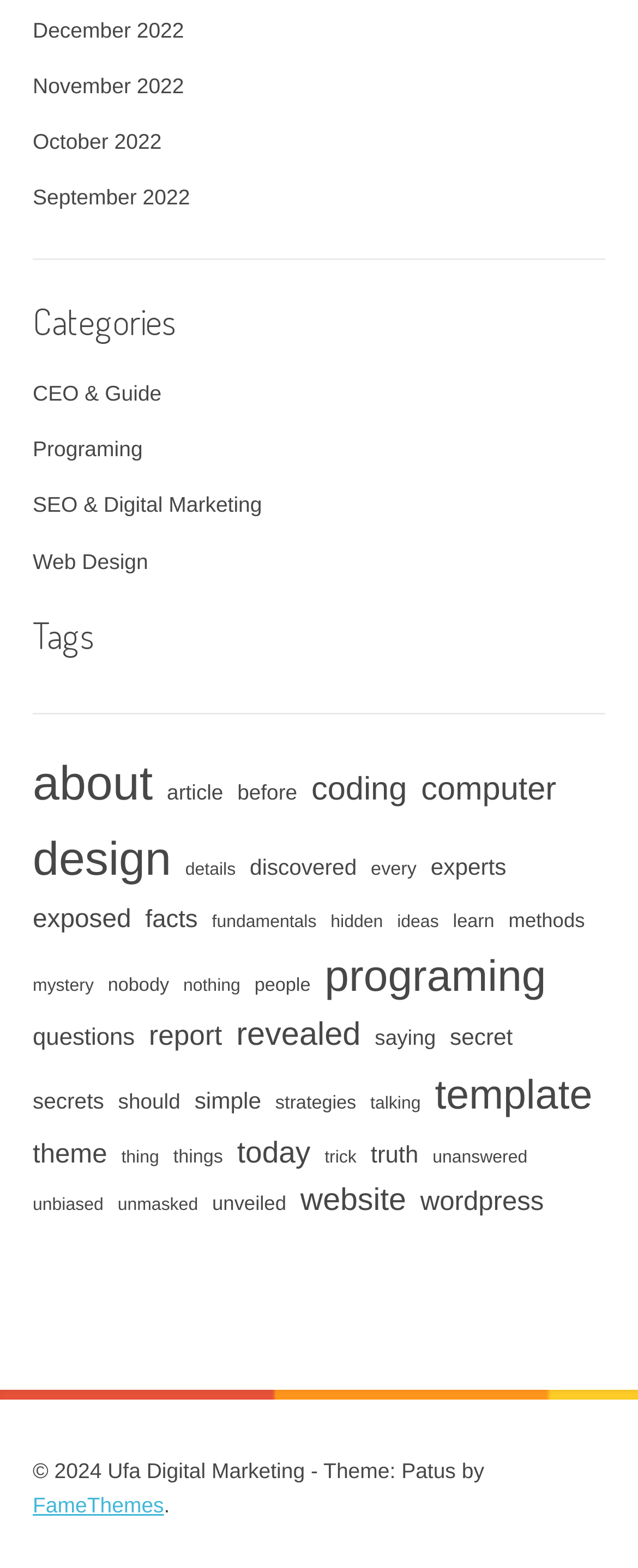Find and specify the bounding box coordinates that correspond to the clickable region for the instruction: "Explore CEO & Guide category".

[0.051, 0.243, 0.253, 0.259]